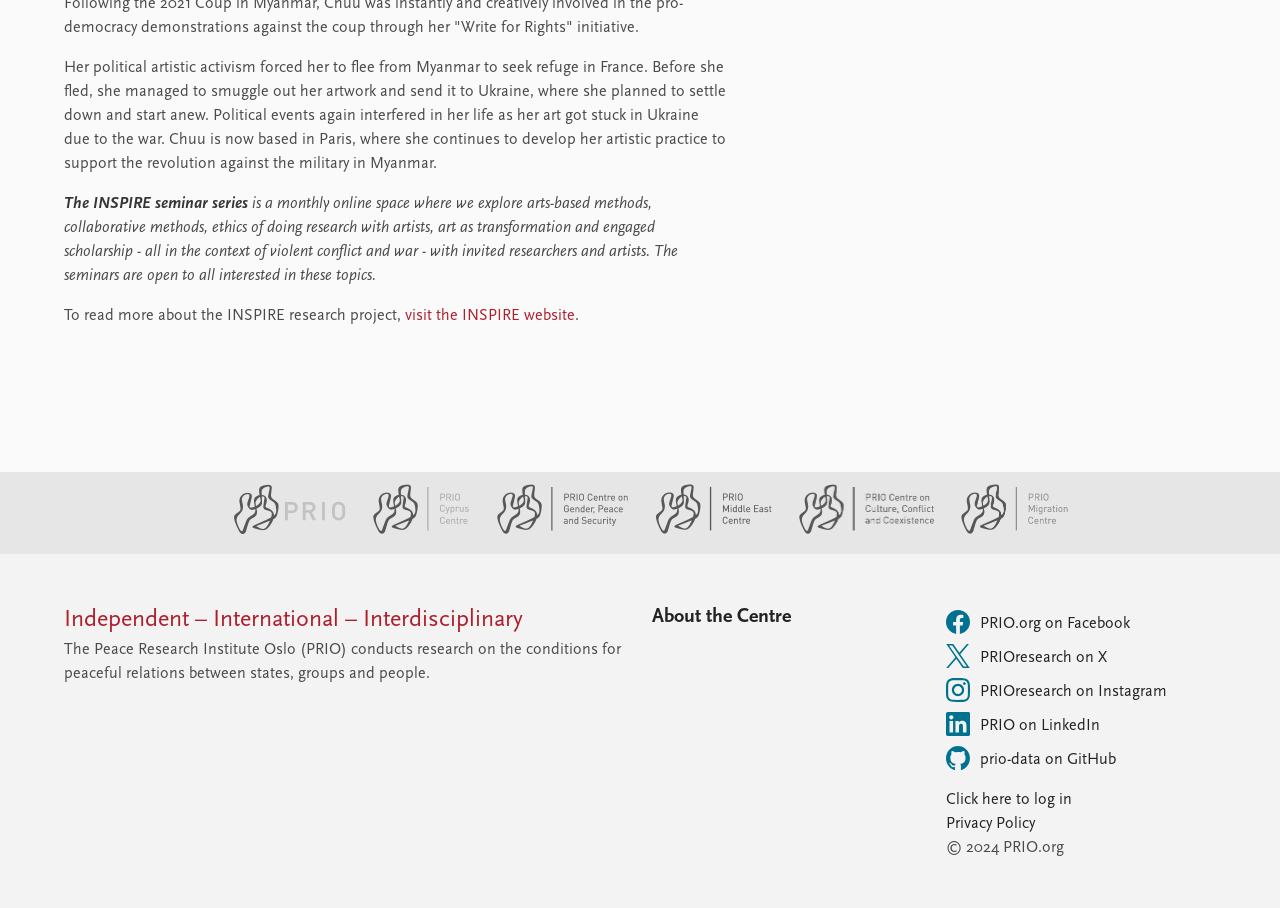Provide the bounding box coordinates of the section that needs to be clicked to accomplish the following instruction: "read more about the INSPIRE research project."

[0.05, 0.339, 0.316, 0.357]